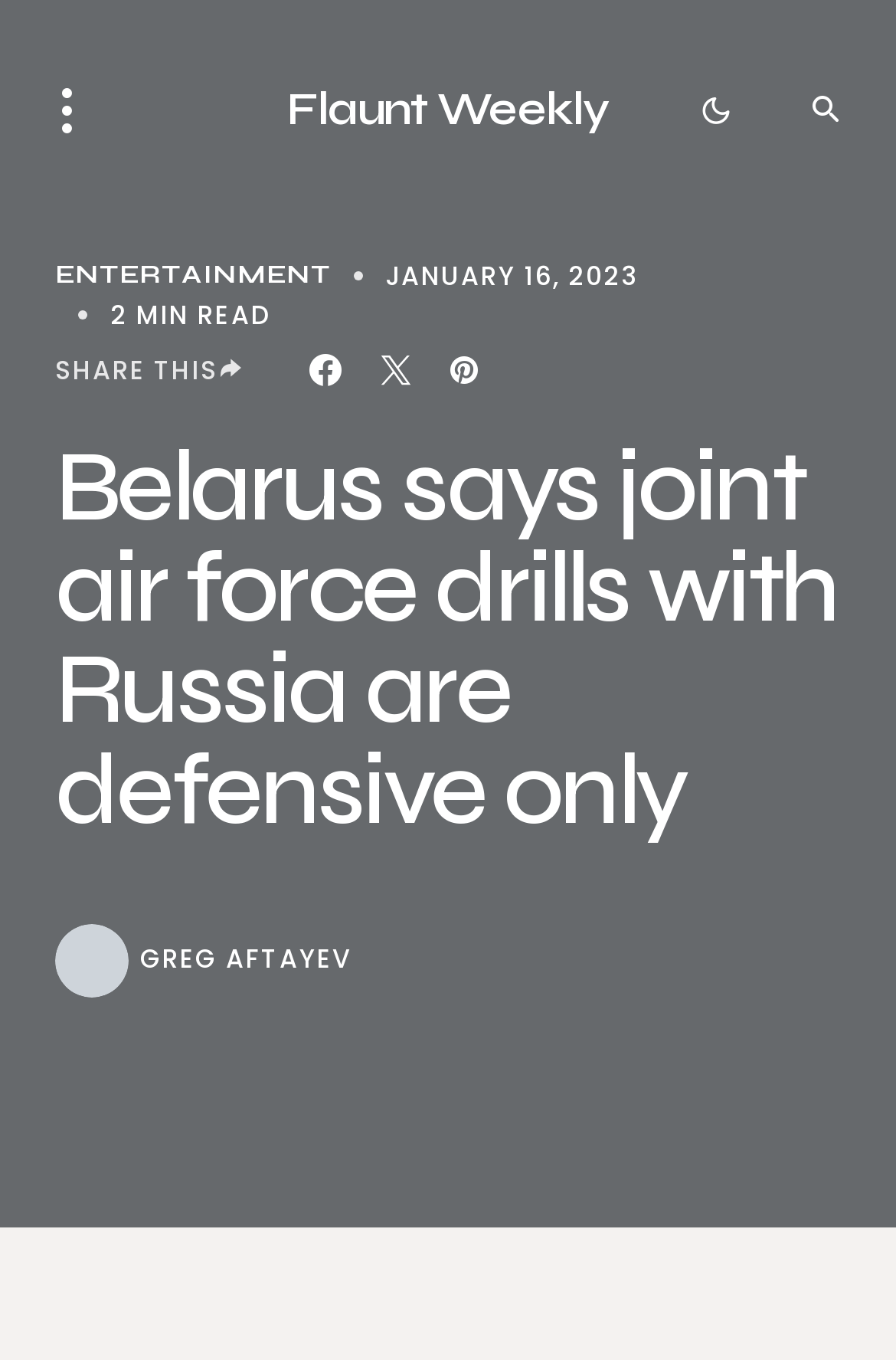Locate the bounding box coordinates of the element that should be clicked to fulfill the instruction: "Click the SHARE THIS button".

[0.062, 0.259, 0.243, 0.286]